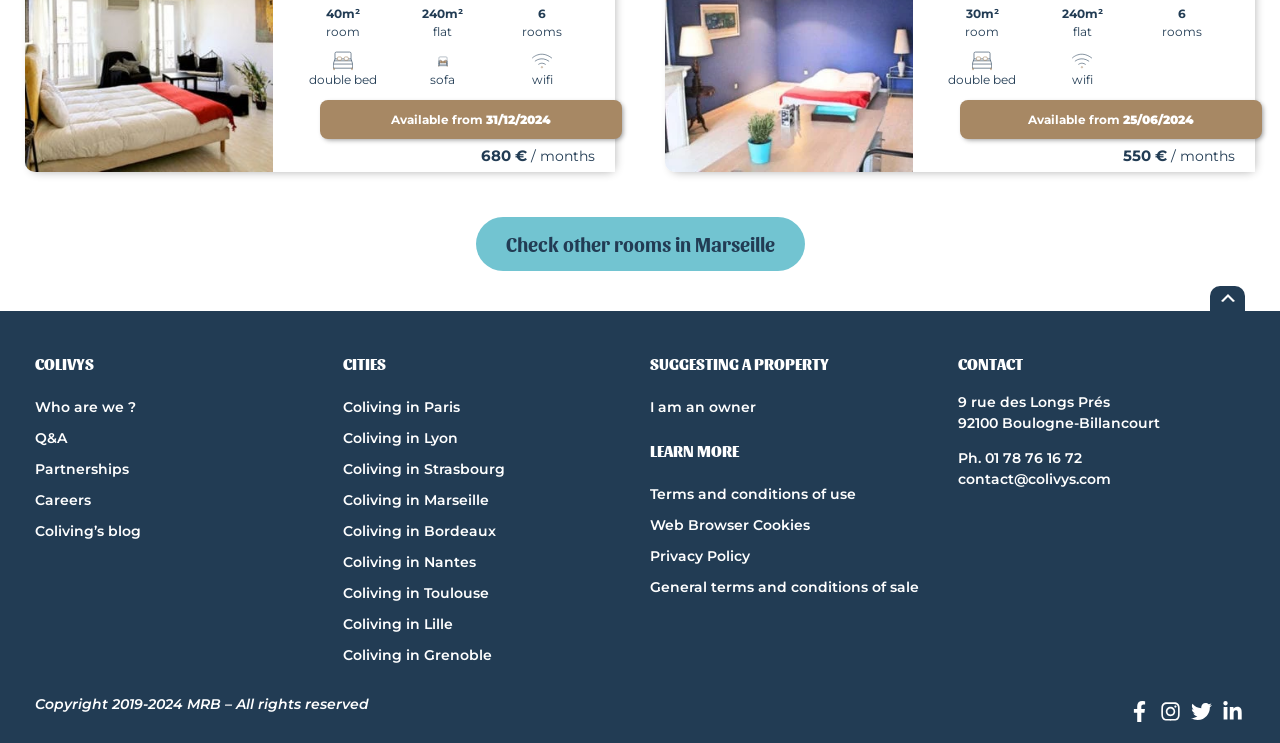Identify the bounding box coordinates of the clickable section necessary to follow the following instruction: "Contact Colivys". The coordinates should be presented as four float numbers from 0 to 1, i.e., [left, top, right, bottom].

[0.748, 0.633, 0.868, 0.657]